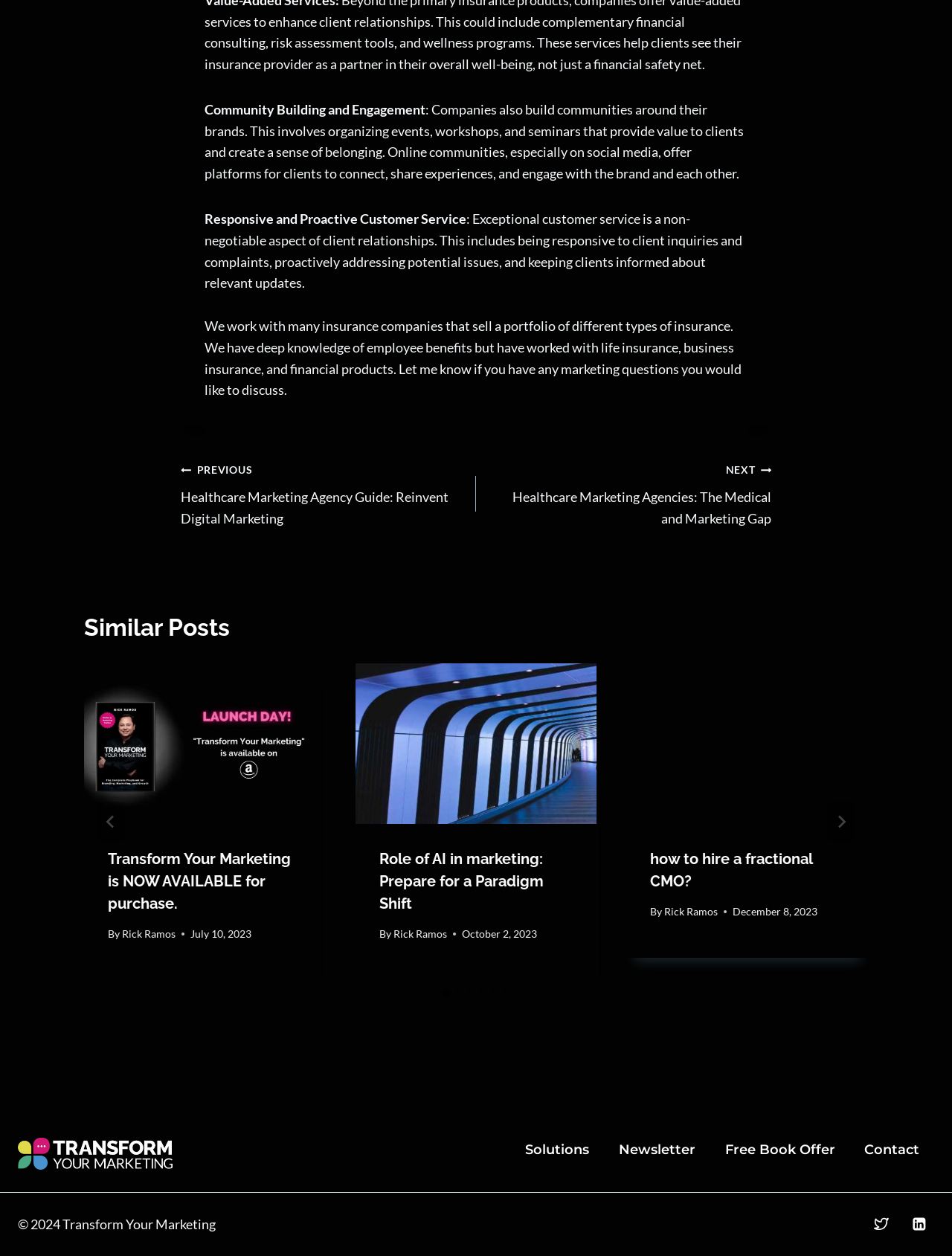Identify the bounding box coordinates of the clickable region necessary to fulfill the following instruction: "Select the '2 of 6' slide". The bounding box coordinates should be four float numbers between 0 and 1, i.e., [left, top, right, bottom].

[0.373, 0.528, 0.627, 0.78]